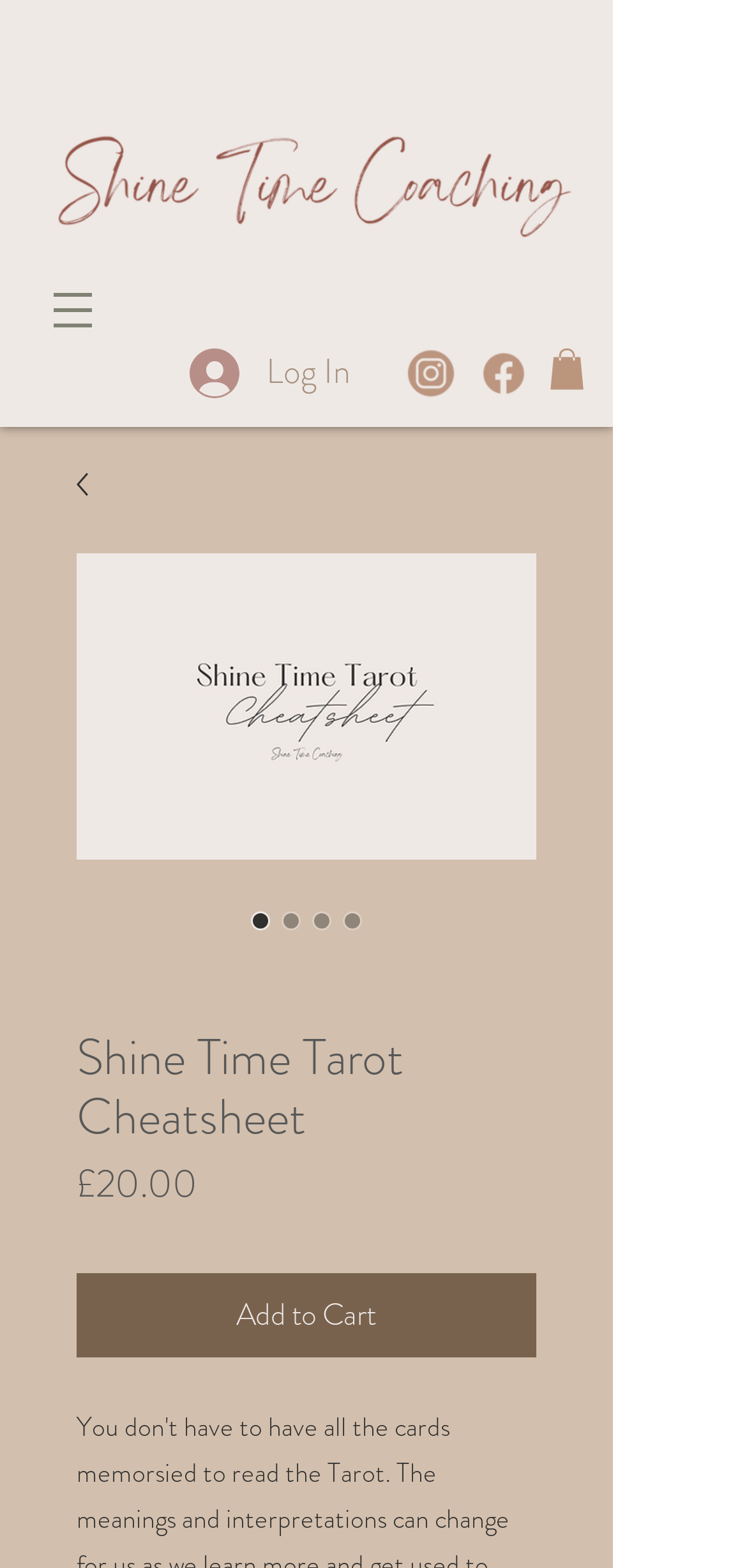How many navigation buttons are there?
Ensure your answer is thorough and detailed.

I counted the number of navigation buttons on the webpage and found only one, which is the 'Site' button.